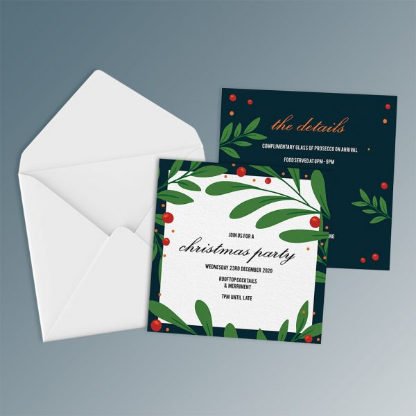Provide a comprehensive description of the image.

The image showcases a beautiful personalized invitation set designed for a Christmas party, featuring a festive theme with lush green foliage and vibrant red berries. The main invitation card is elegantly designed with a cursive script stating "christmas party," and includes essential event details such as the date and time: "Wednesday 2020 December," followed by "7 PM until late." Complementing this is a smaller card titled "the details," which provides further information about the event. This charming invitation set is presented alongside a decorative white envelope, perfect for sending out to guests, emphasizing the holiday spirit and the importance of gathering with loved ones during the festive season.